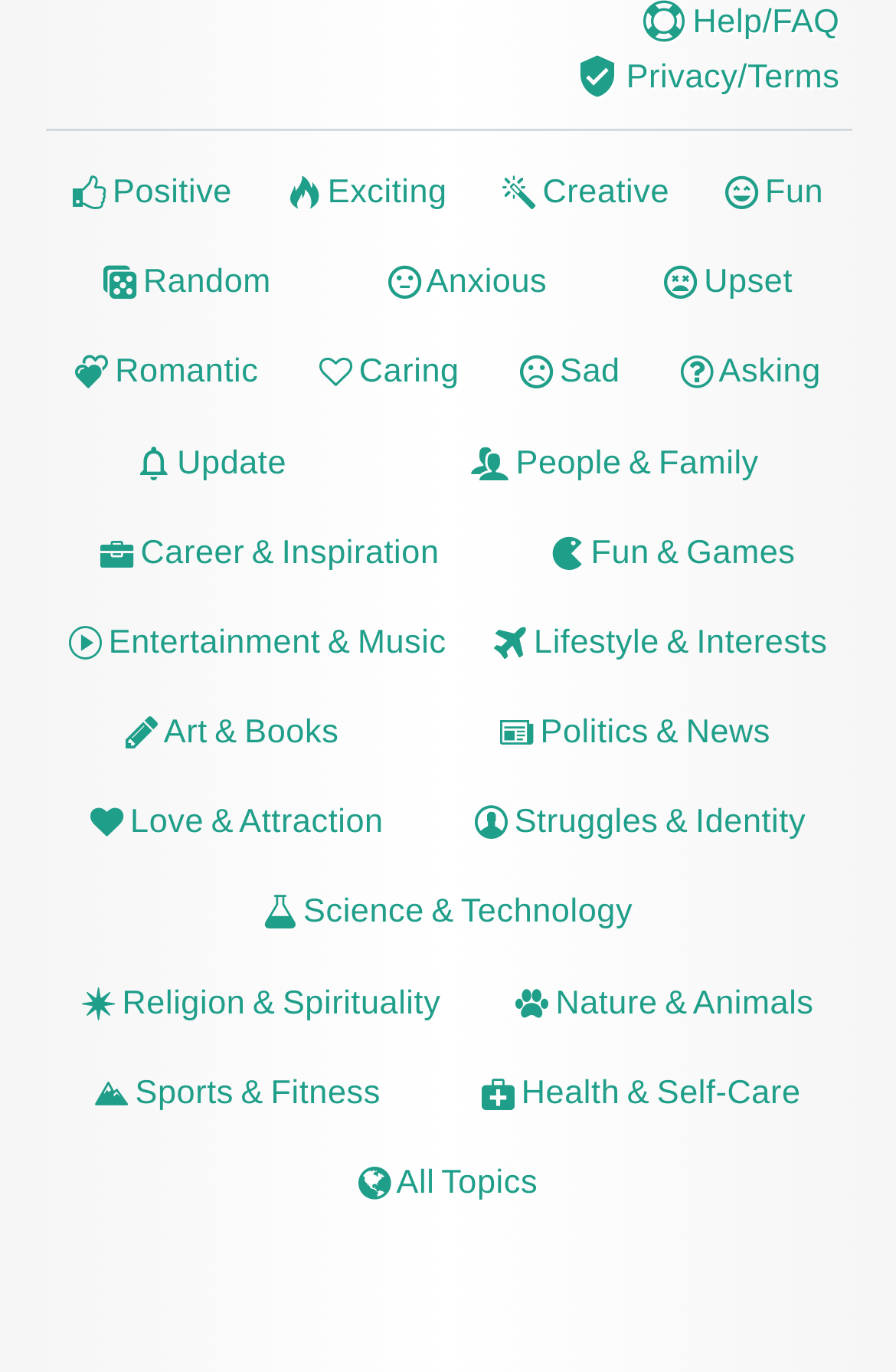Locate the bounding box coordinates of the clickable part needed for the task: "Explore the 'All Topics' link".

[0.4, 0.849, 0.6, 0.876]